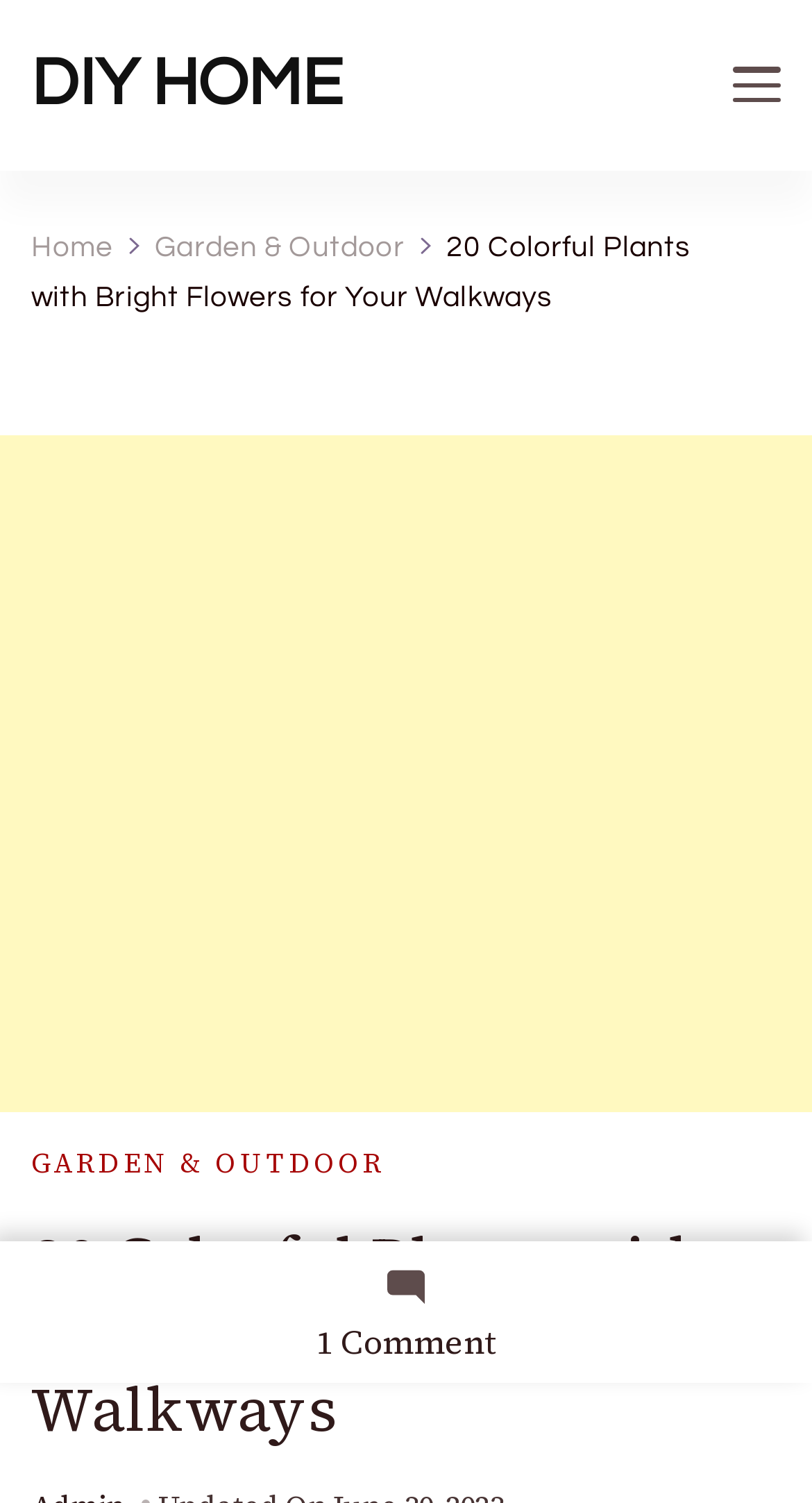How many images are on the page?
Look at the image and answer with only one word or phrase.

1